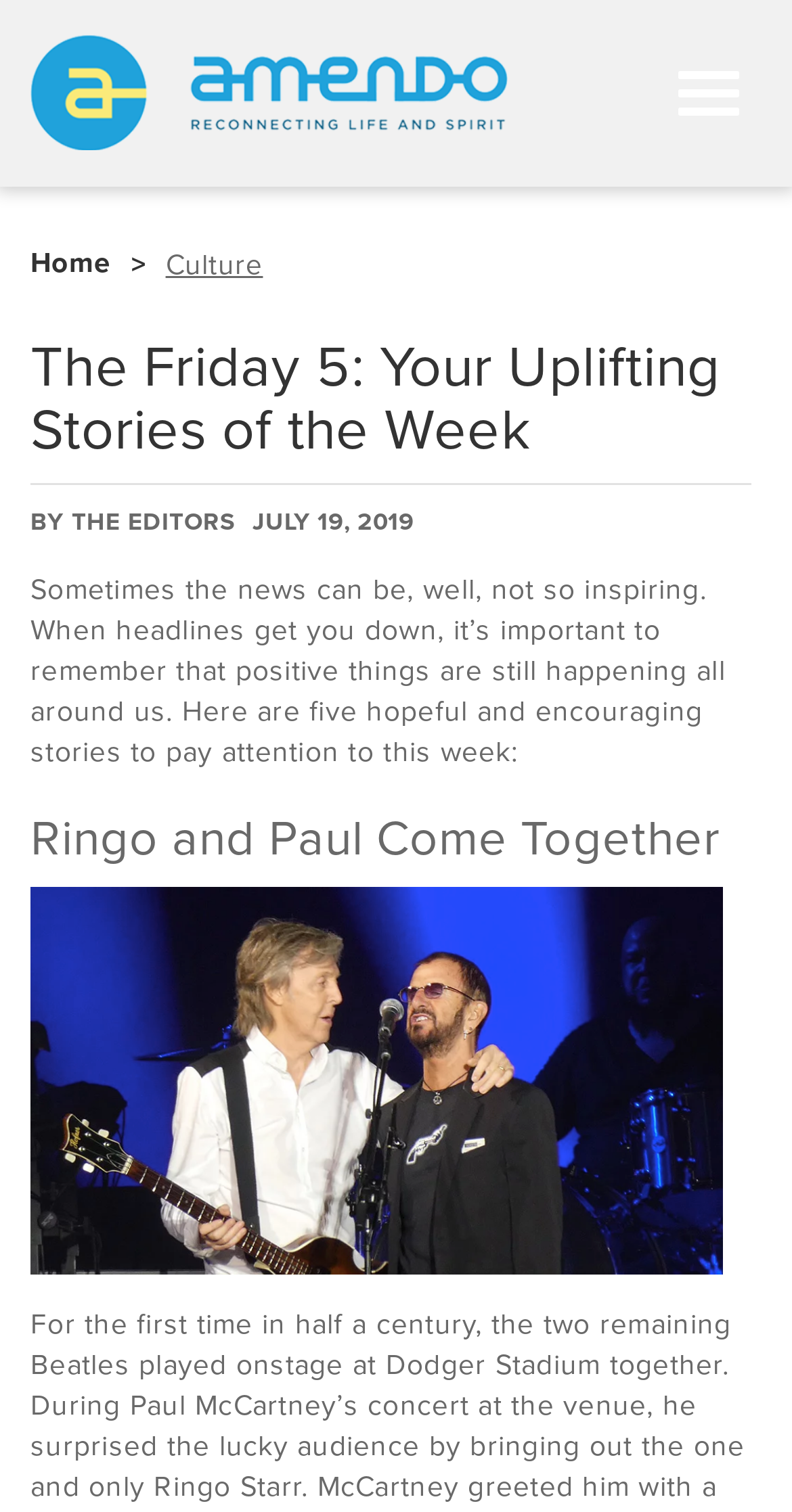Using the provided element description, identify the bounding box coordinates as (top-left x, top-left y, bottom-right x, bottom-right y). Ensure all values are between 0 and 1. Description: Toggle navigation

[0.828, 0.034, 0.962, 0.09]